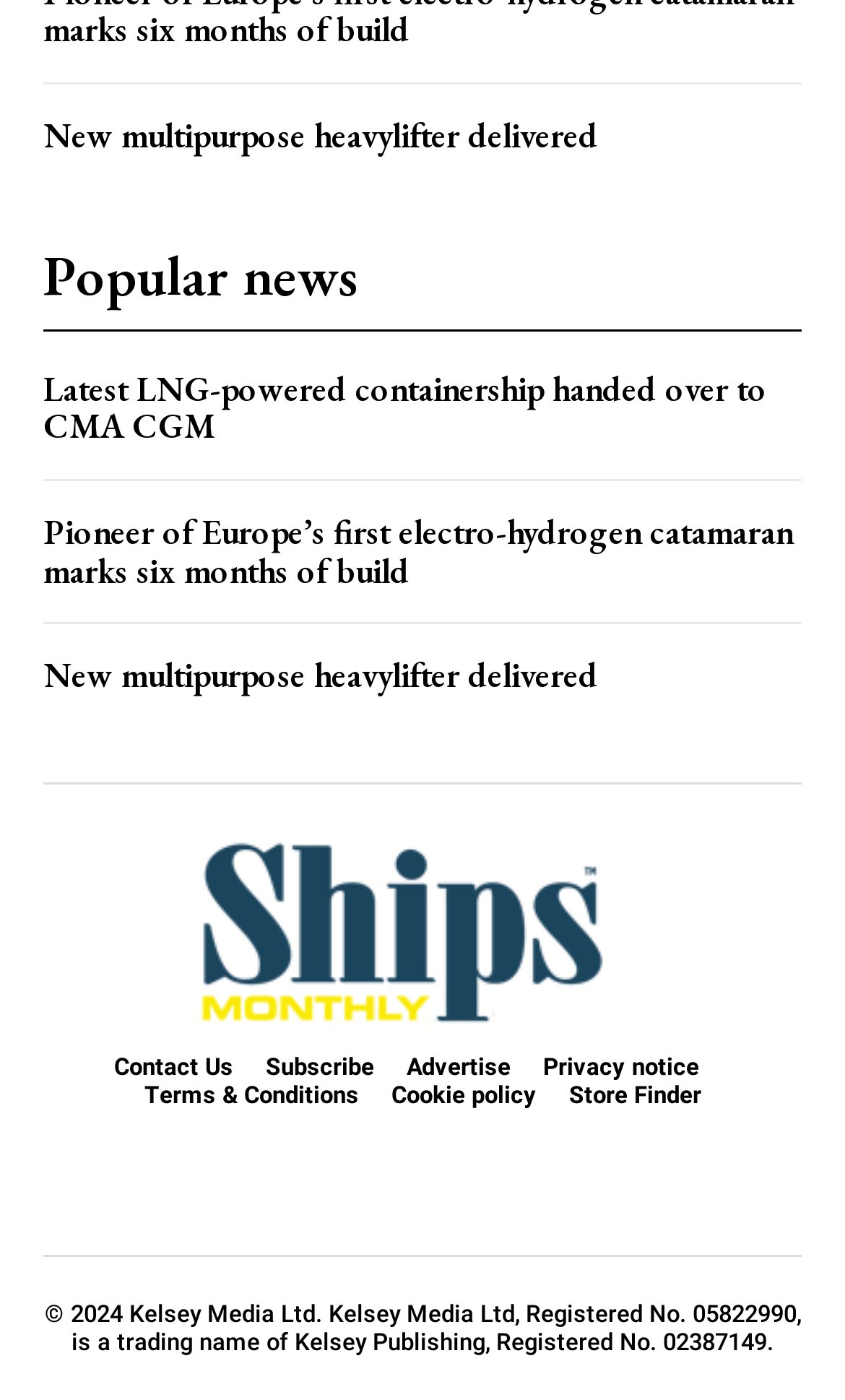Locate the bounding box coordinates of the region to be clicked to comply with the following instruction: "View the store finder". The coordinates must be four float numbers between 0 and 1, in the form [left, top, right, bottom].

[0.673, 0.773, 0.829, 0.794]